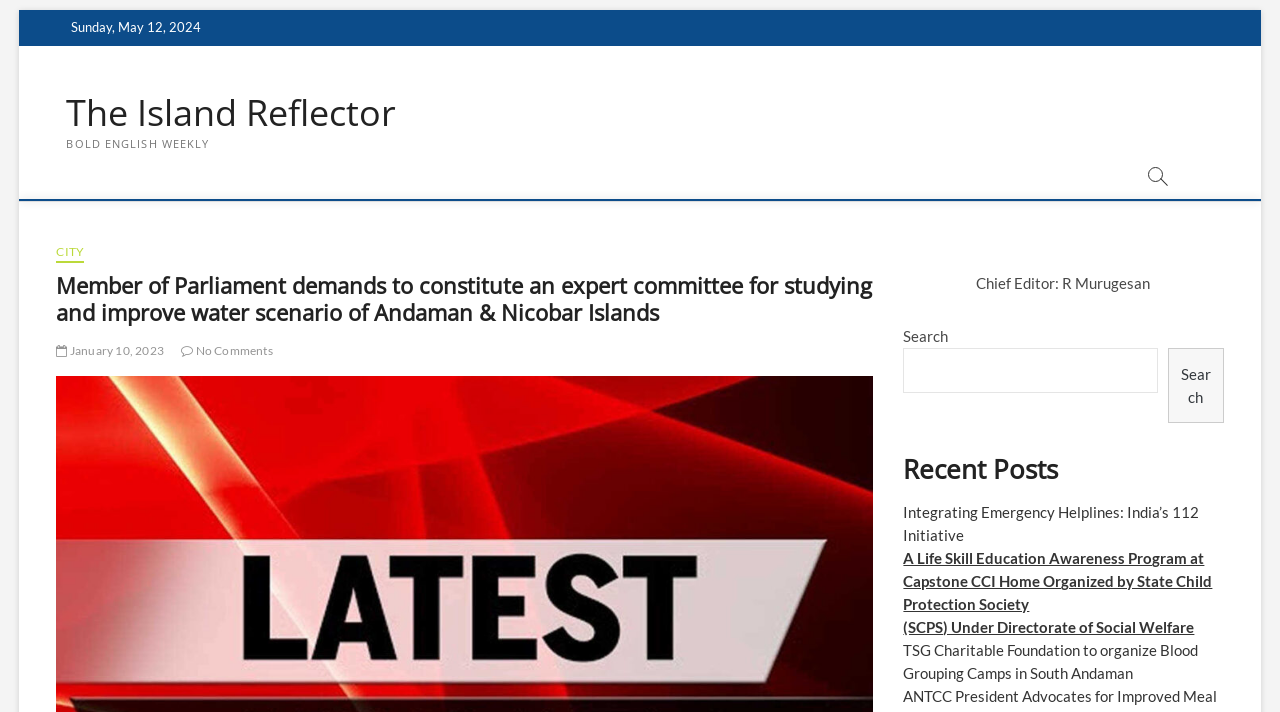What is the name of the Chief Editor?
Look at the image and answer the question with a single word or phrase.

R Murugesan